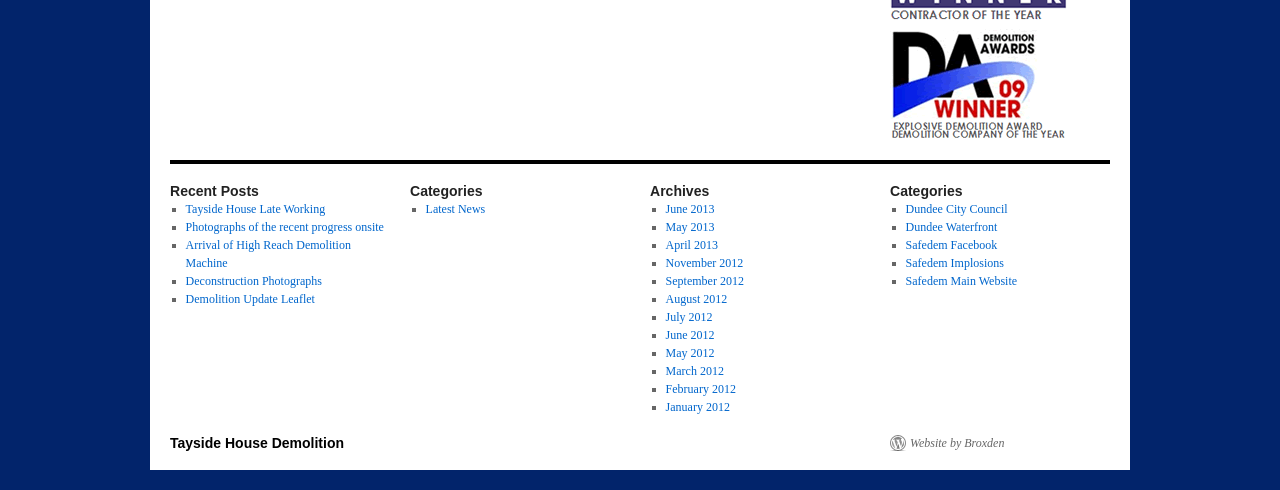Highlight the bounding box coordinates of the region I should click on to meet the following instruction: "Visit Safedem Main Website".

[0.707, 0.559, 0.795, 0.588]